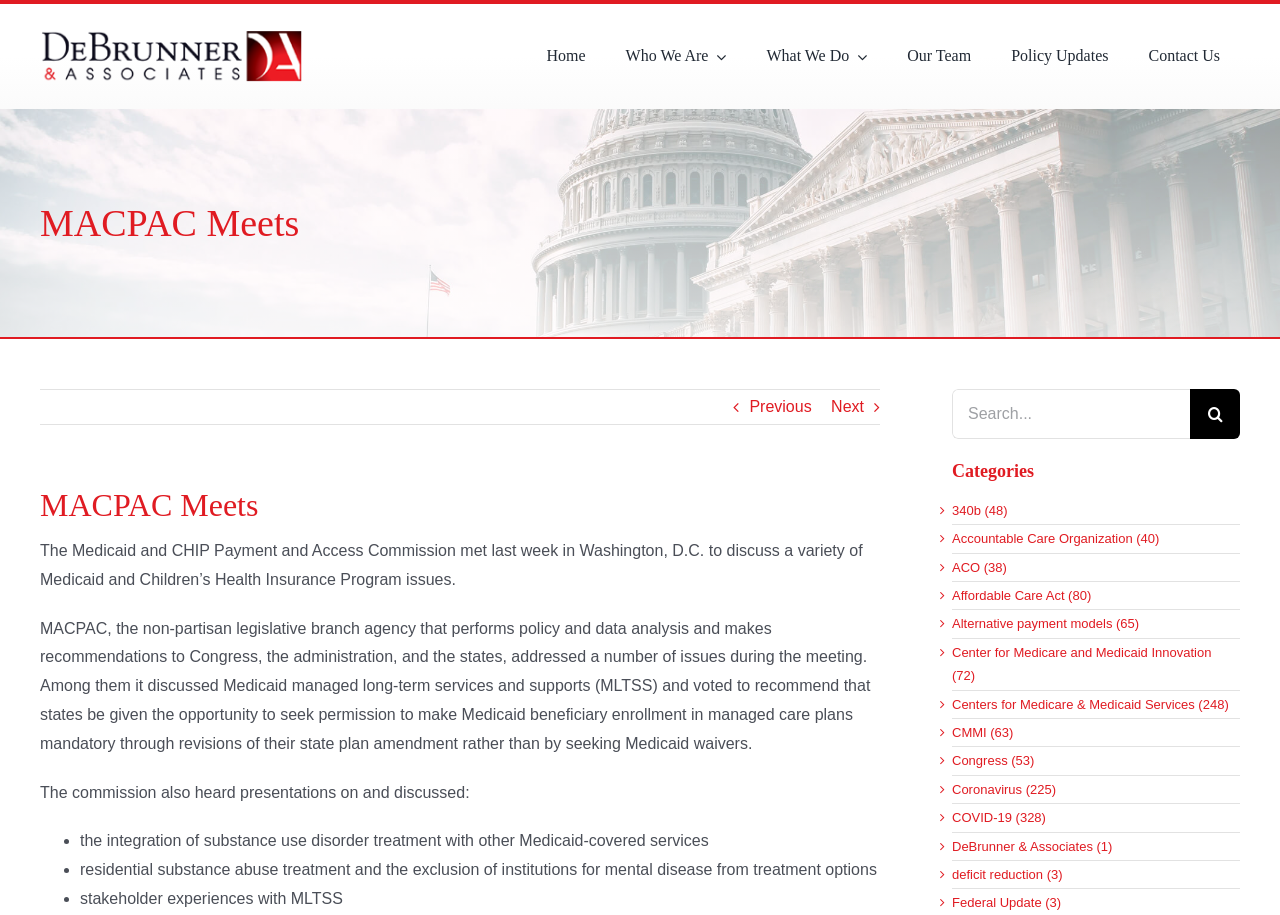Describe in detail what you see on the webpage.

The webpage is about MACPAC, a non-partisan legislative branch agency that performs policy and data analysis and makes recommendations to Congress, the administration, and the states. 

At the top left corner, there is a logo of DeBrunner & Associates, which is a link. Next to it, there is a navigation menu with links to different sections of the website, including "Home", "Who We Are", "What We Do", "Our Team", "Policy Updates", and "Contact Us". 

Below the navigation menu, there is a heading "MACPAC Meets" followed by a brief summary of the meeting, which discusses various Medicaid and Children's Health Insurance Program issues. 

On the right side of the page, there is a search bar with a search button and a heading "Categories" below it. The categories section lists various topics related to healthcare, such as "340b", "Accountable Care Organization", "Affordable Care Act", and "COVID-19", each with a number in parentheses indicating the number of related articles. 

The main content of the page is divided into sections, with headings and paragraphs of text describing the discussions and presentations during the MACPAC meeting. There are also bullet points listing specific topics, such as the integration of substance use disorder treatment with other Medicaid-covered services and stakeholder experiences with MLTSS.